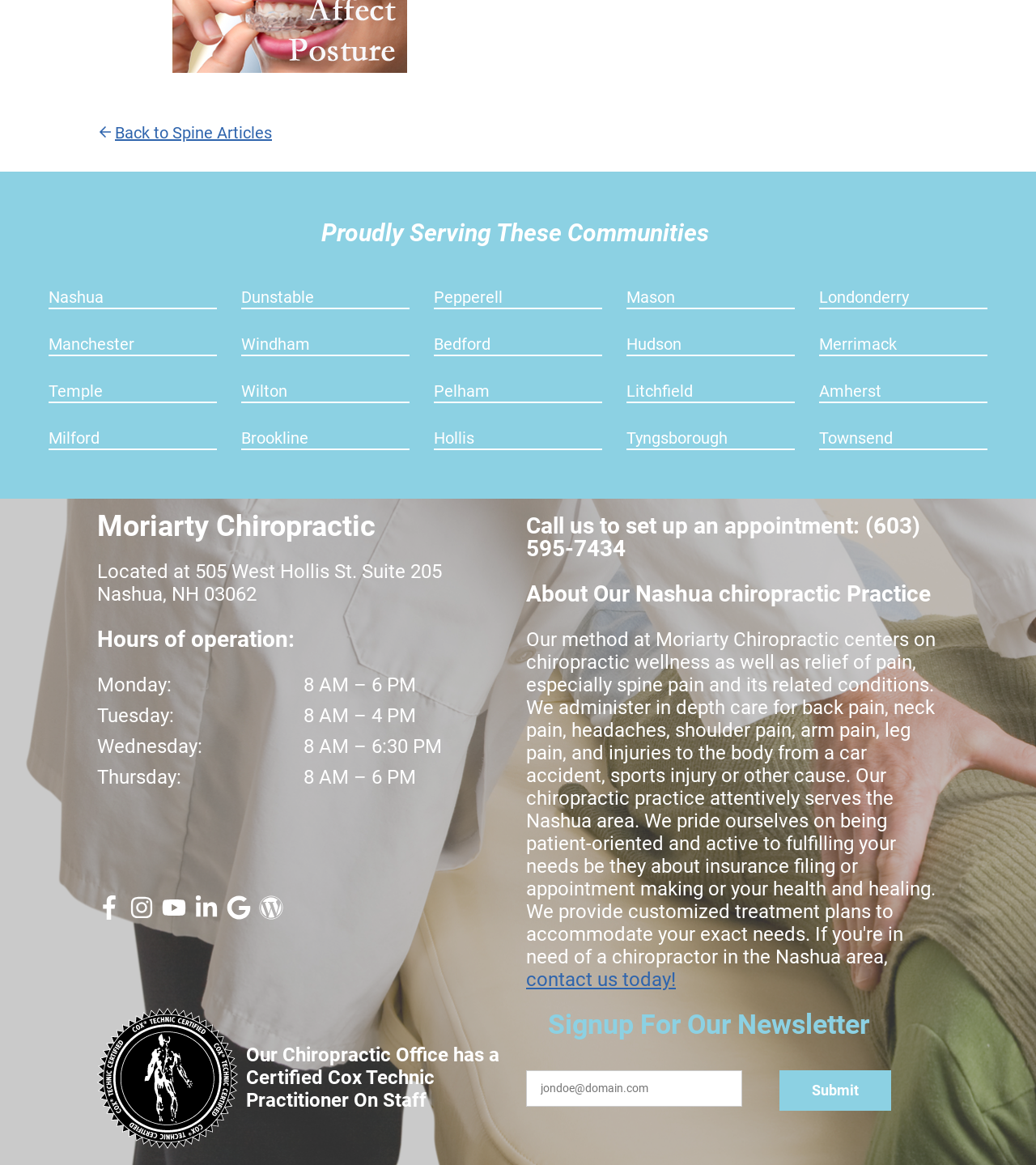Please identify the bounding box coordinates of the element on the webpage that should be clicked to follow this instruction: "Enter your email address in the newsletter signup field". The bounding box coordinates should be given as four float numbers between 0 and 1, formatted as [left, top, right, bottom].

[0.507, 0.918, 0.535, 0.95]